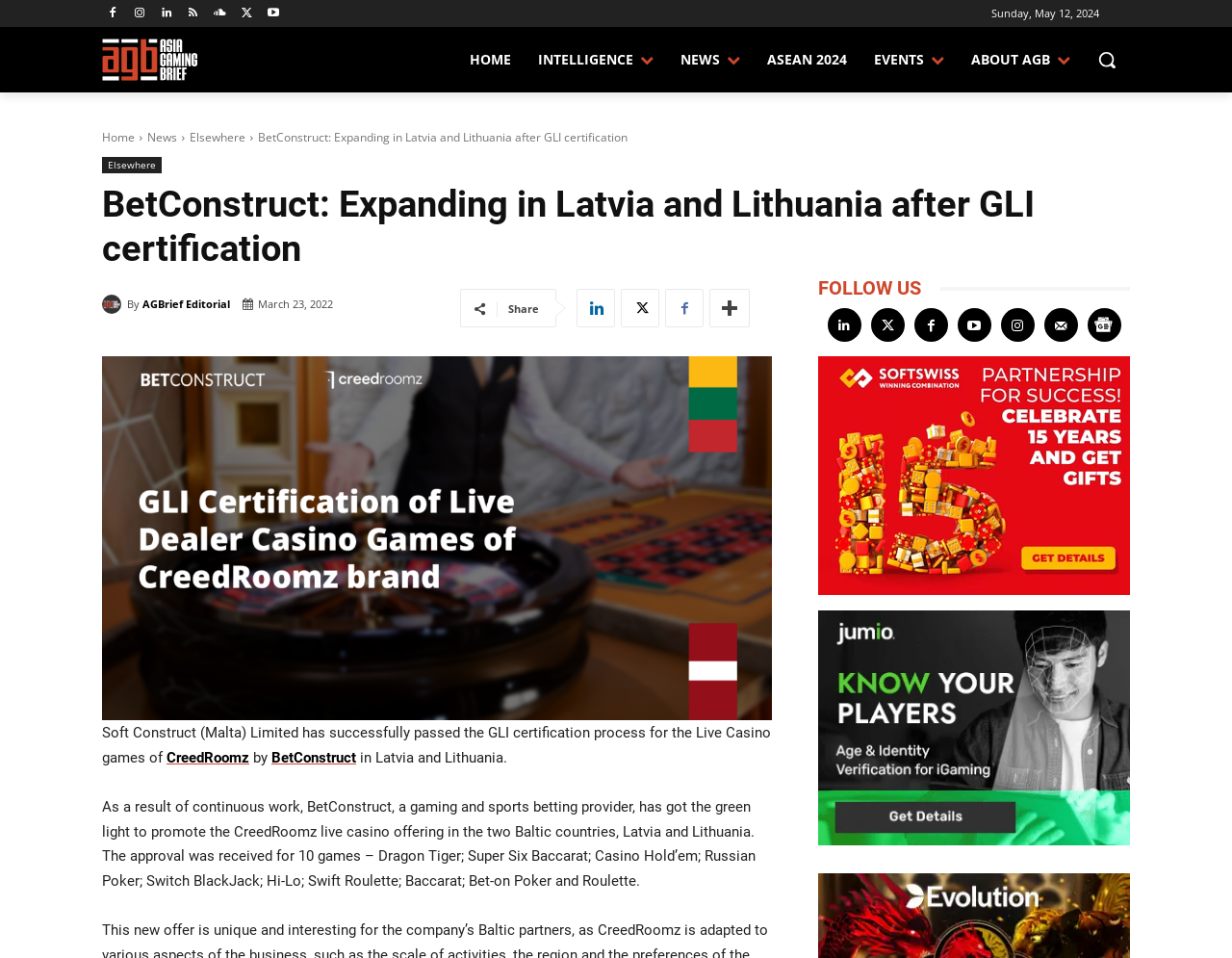Determine the bounding box coordinates for the clickable element to execute this instruction: "Follow Asia Gaming Brief". Provide the coordinates as four float numbers between 0 and 1, i.e., [left, top, right, bottom].

[0.083, 0.039, 0.161, 0.085]